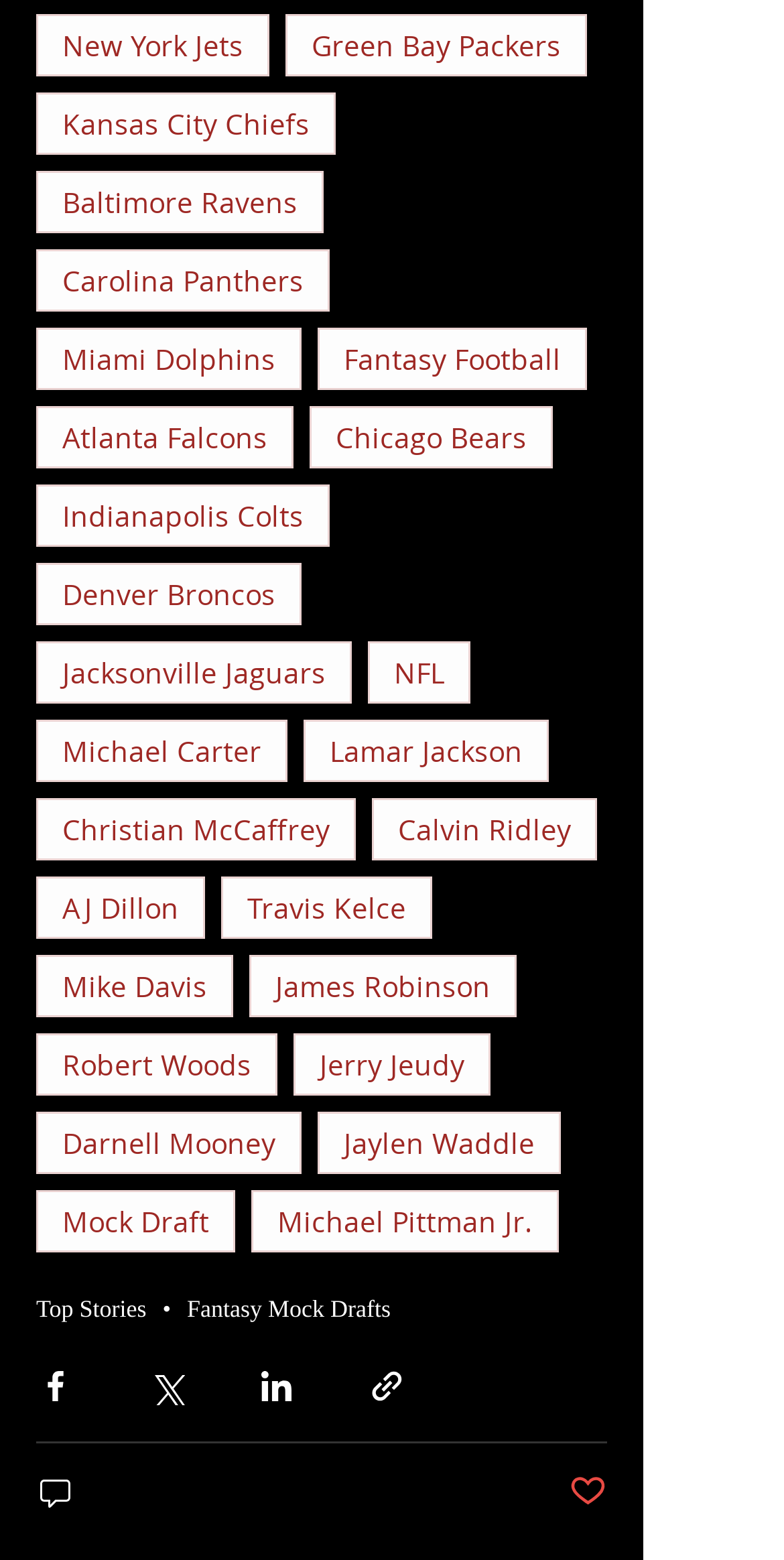Provide the bounding box coordinates of the HTML element described by the text: "Christian McCaffrey". The coordinates should be in the format [left, top, right, bottom] with values between 0 and 1.

[0.046, 0.511, 0.454, 0.55]